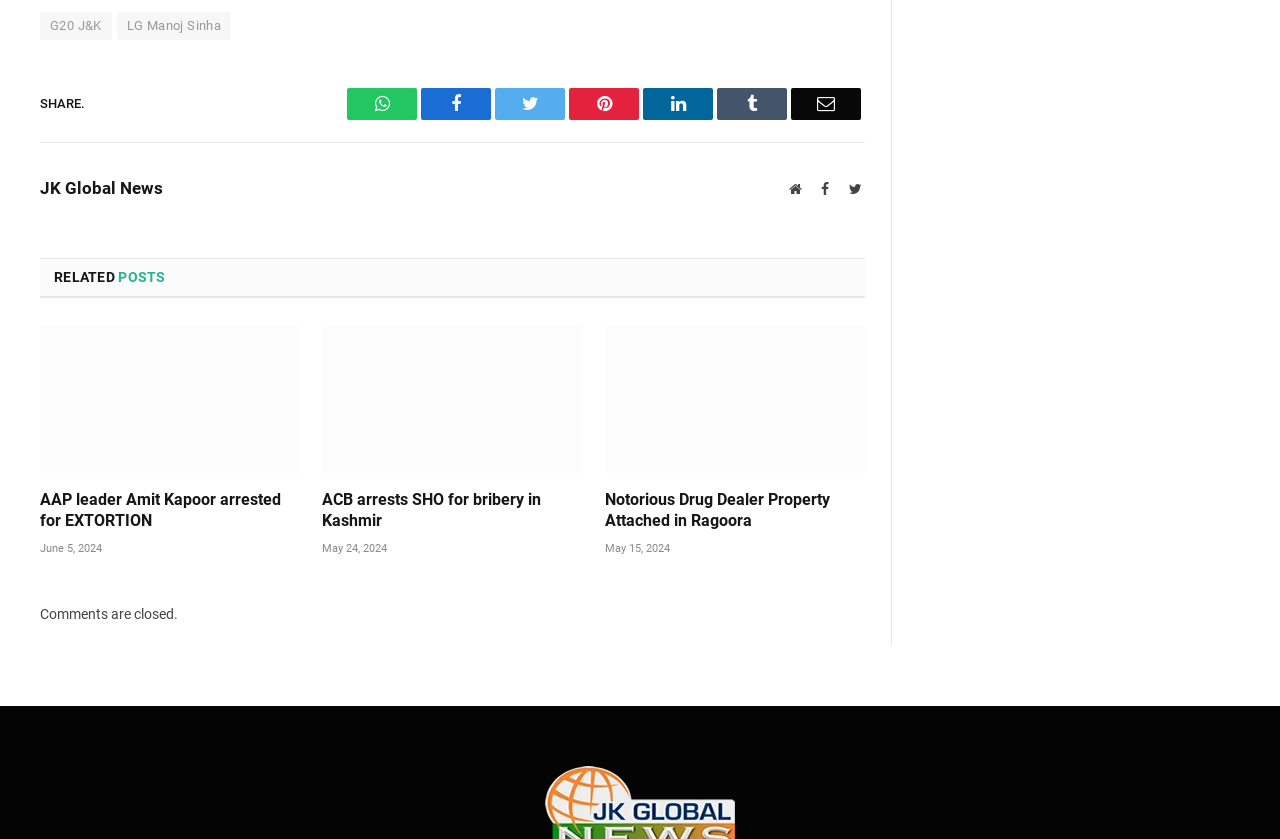What is the name of the website?
Please respond to the question with a detailed and well-explained answer.

The answer can be found by looking at the link element with the text 'JK Global News' at the top of the webpage, which suggests that it is the name of the website.